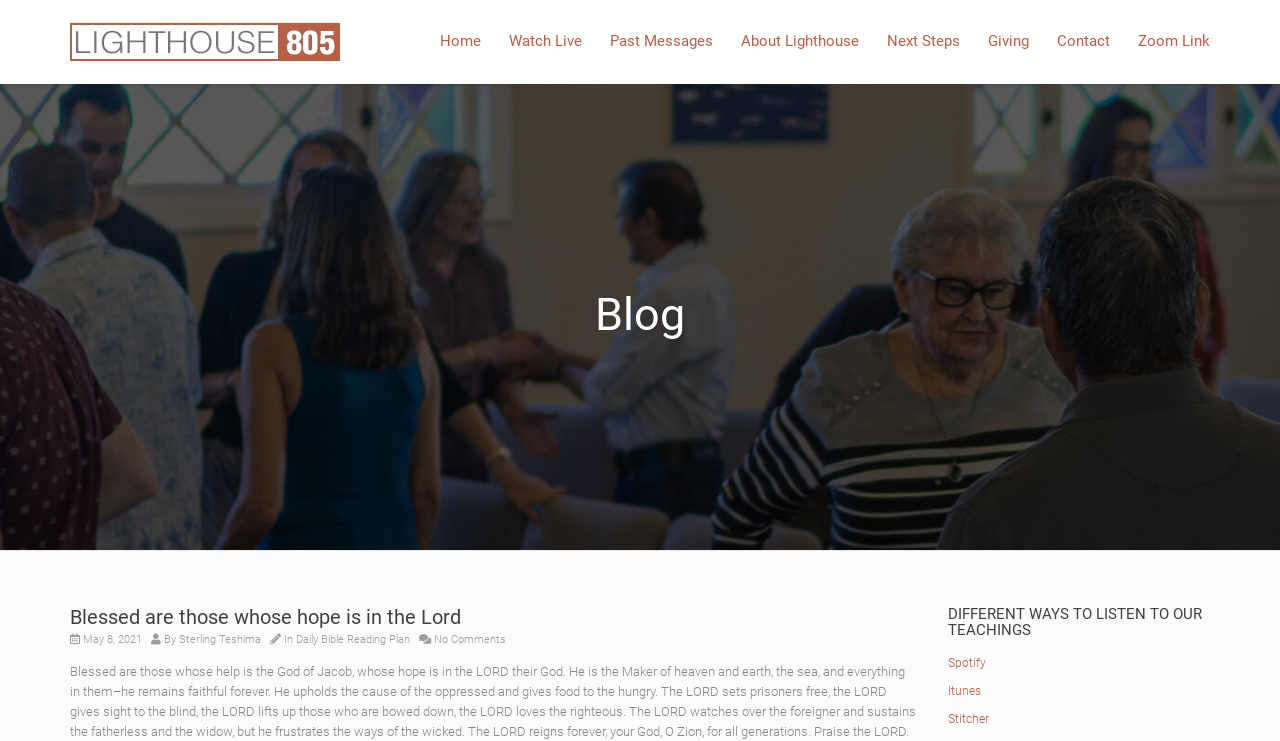Answer the following query concisely with a single word or phrase:
What is the date of the blog post?

May 8, 2021